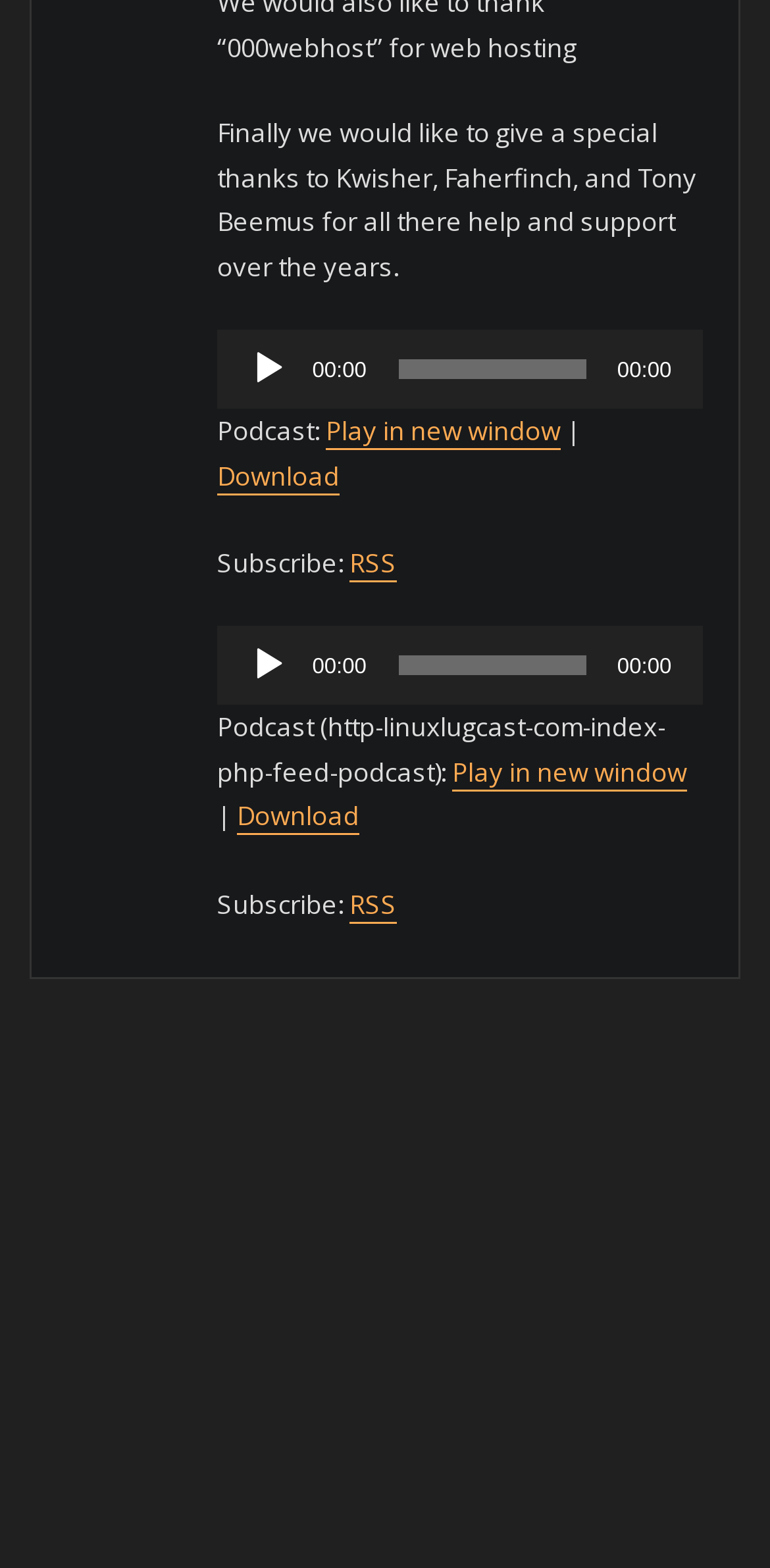Locate the bounding box of the user interface element based on this description: "aria-label="Play" title="Play"".

[0.323, 0.223, 0.375, 0.248]